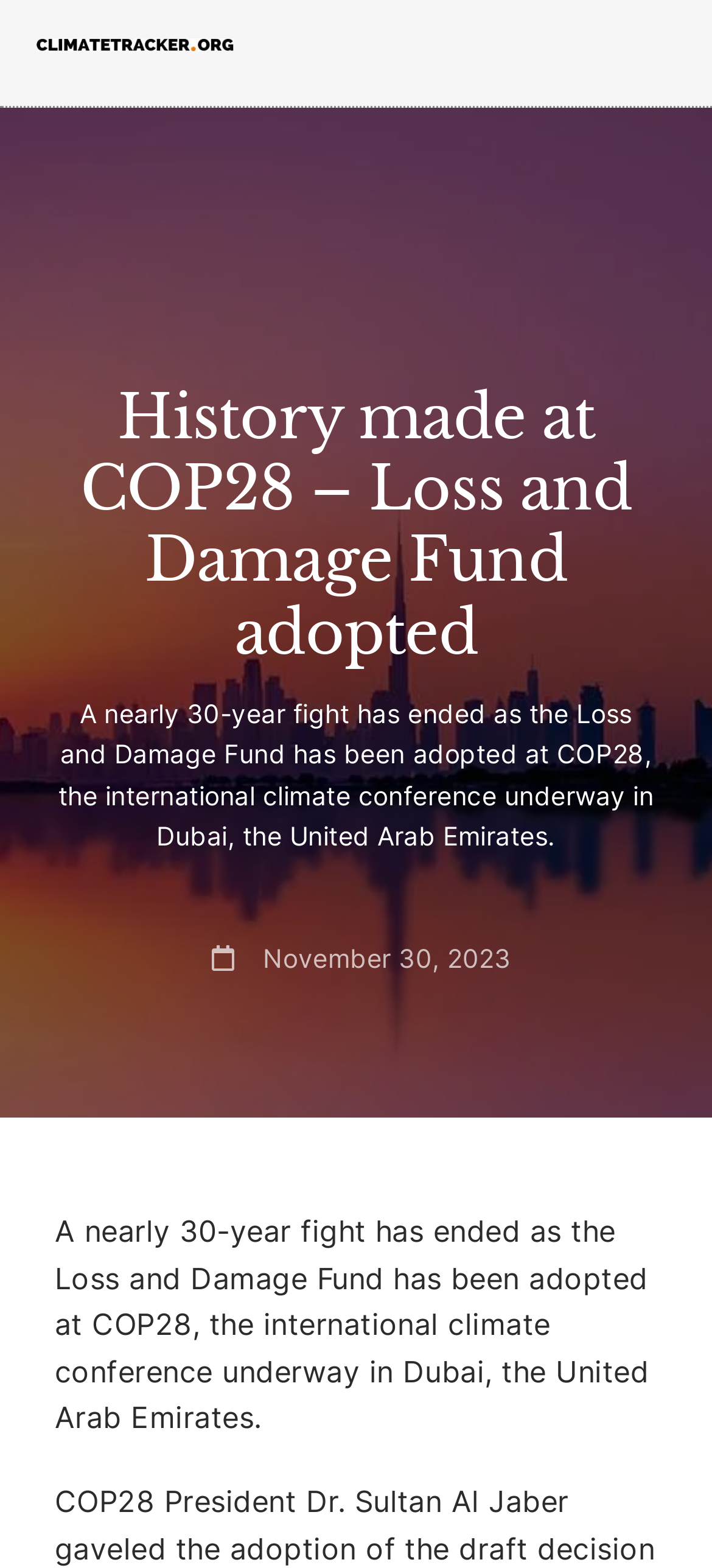For the given element description Toggle Navigation, determine the bounding box coordinates of the UI element. The coordinates should follow the format (top-left x, top-left y, bottom-right x, bottom-right y) and be within the range of 0 to 1.

[0.847, 0.024, 0.888, 0.043]